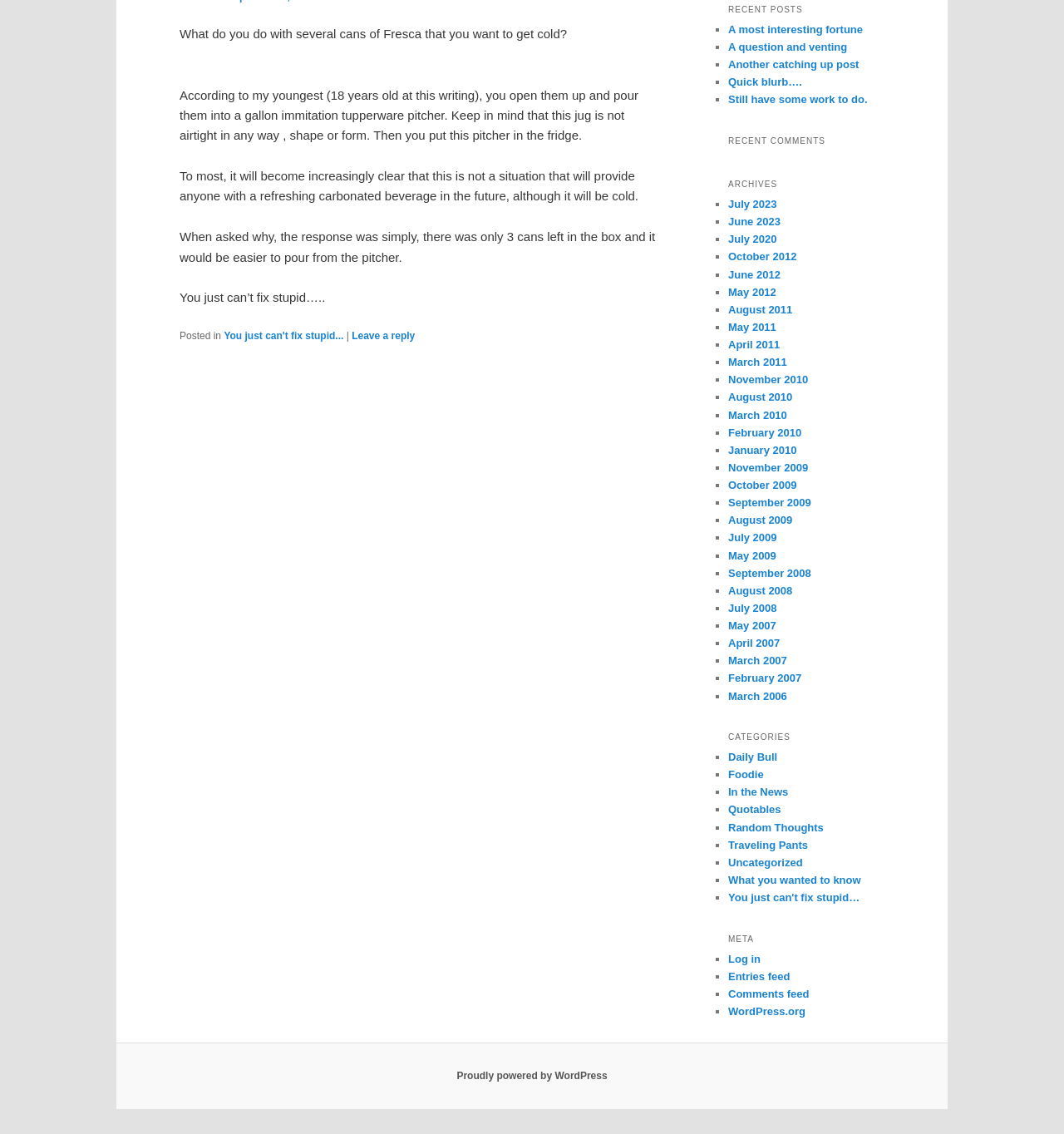Determine the bounding box coordinates for the HTML element described here: "A most interesting fortune".

[0.684, 0.02, 0.811, 0.031]